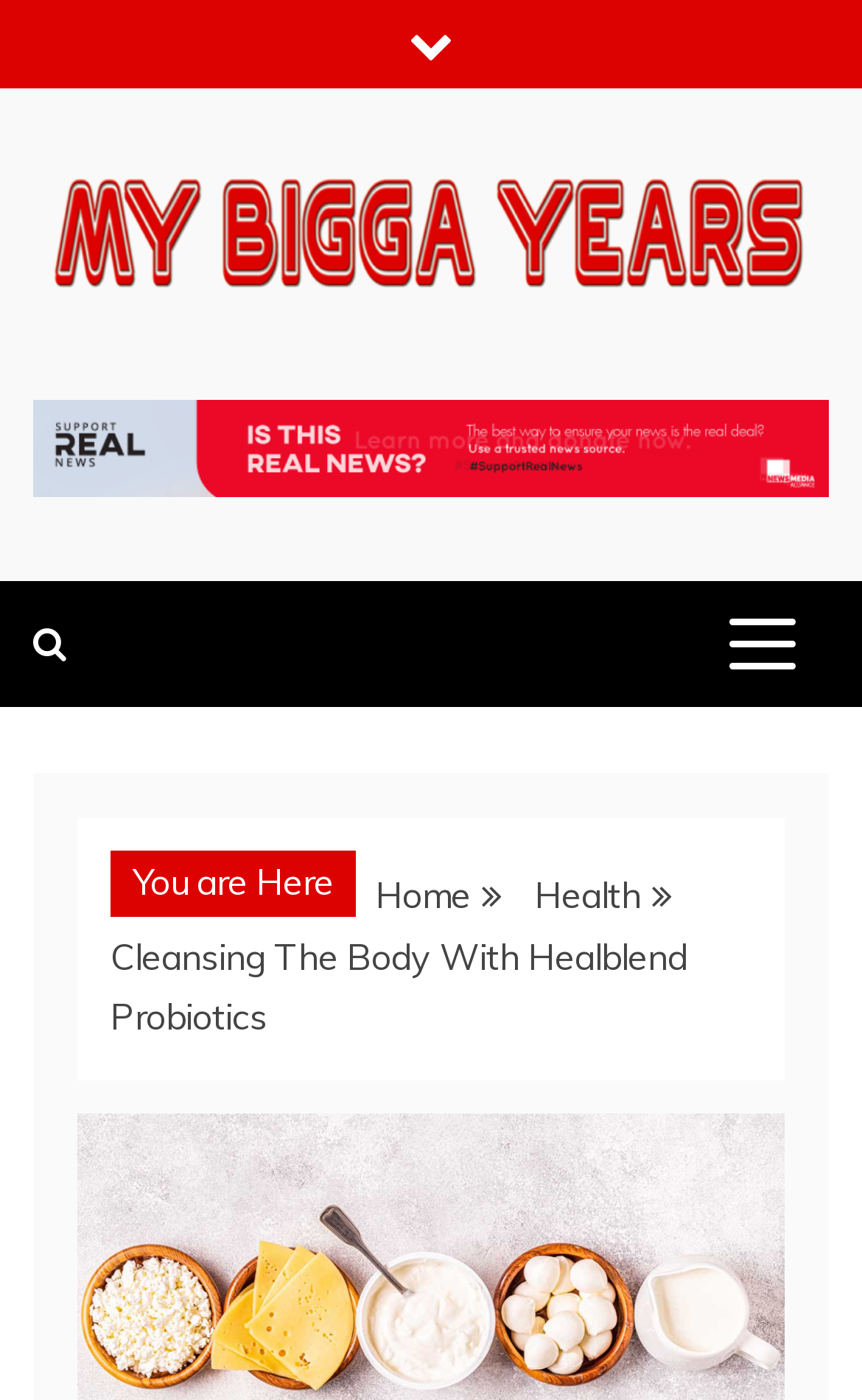Use a single word or phrase to answer this question: 
What is the category of the current page?

Health